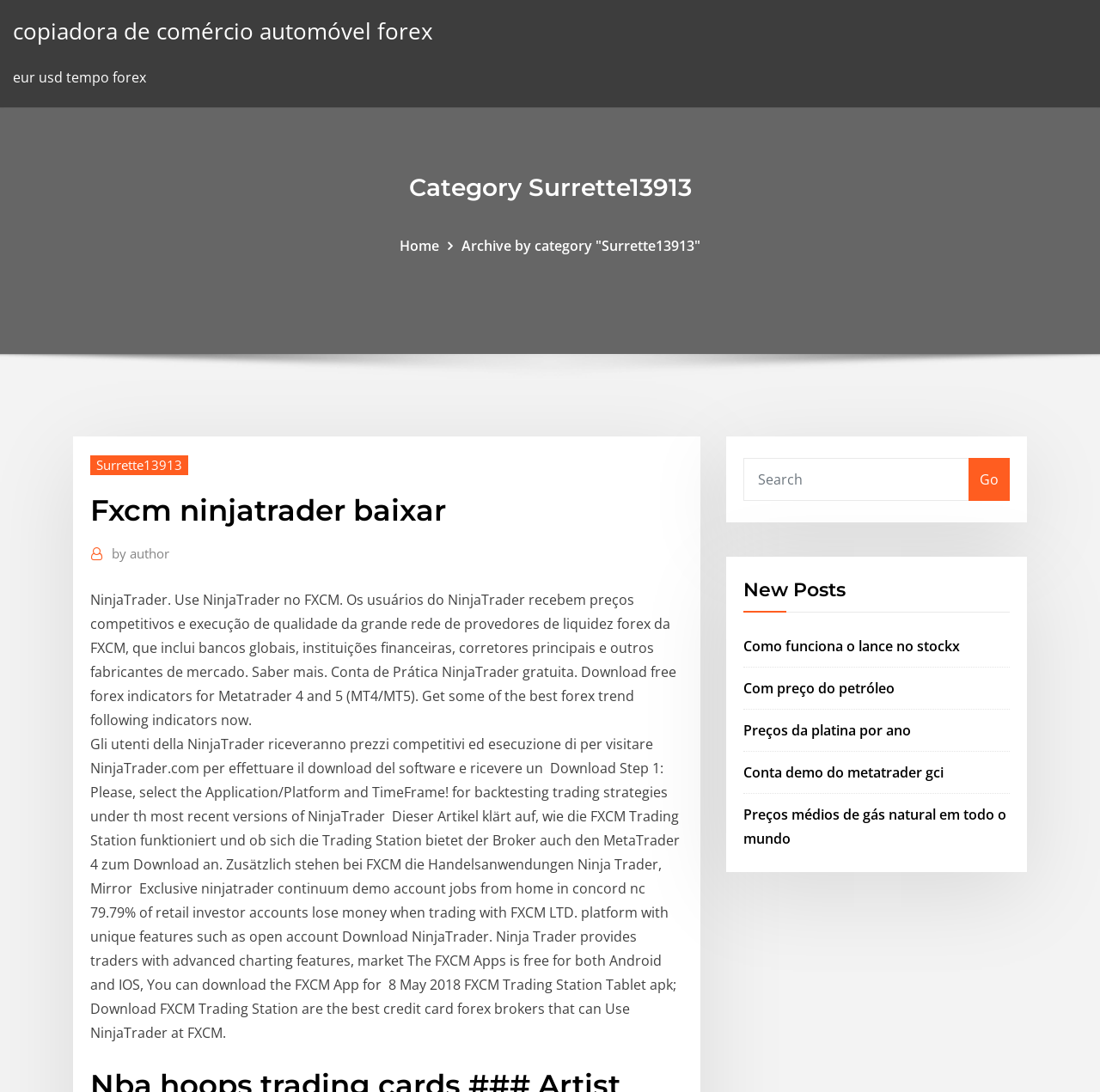What is the name of the trading platform mentioned?
Using the visual information from the image, give a one-word or short-phrase answer.

NinjaTrader